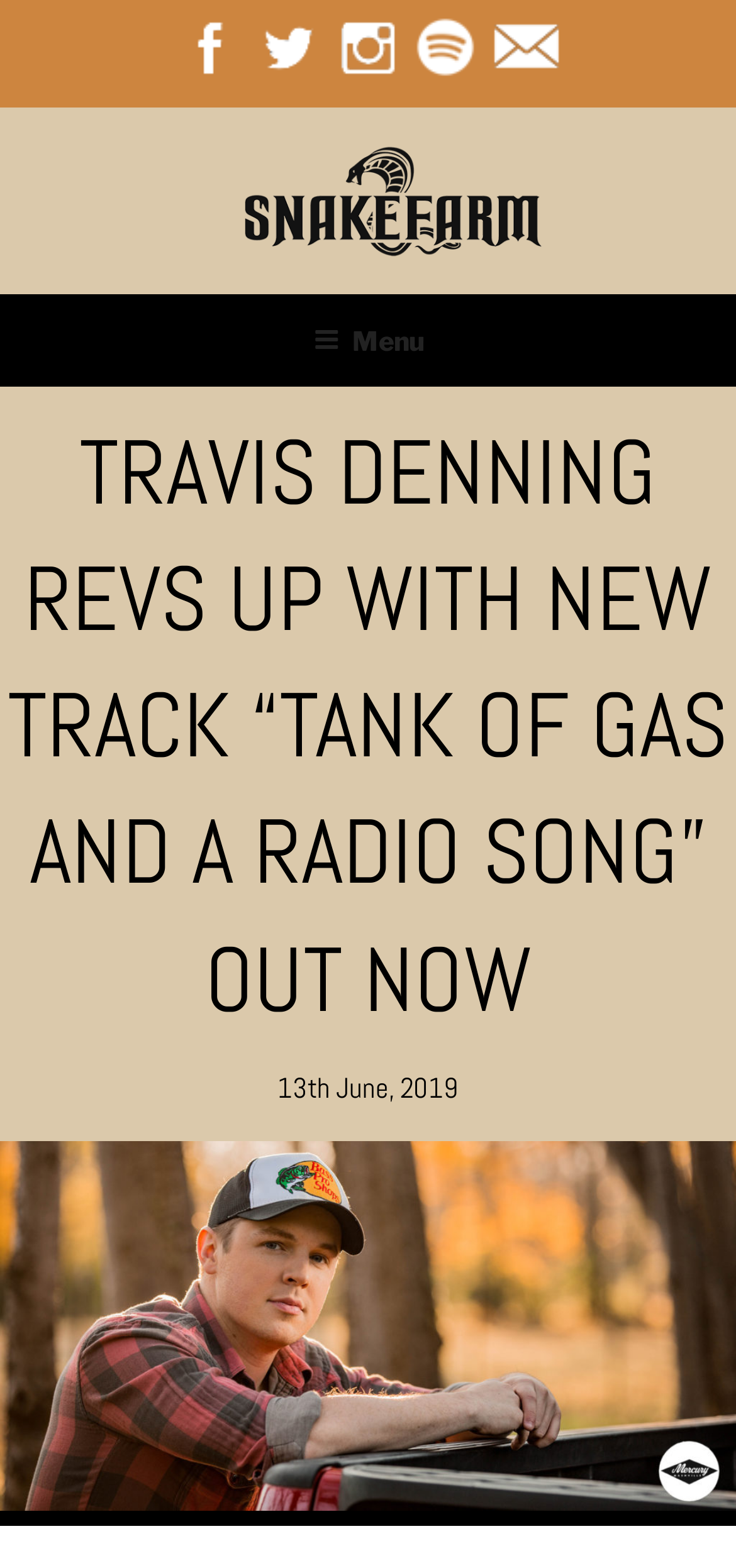Provide a brief response using a word or short phrase to this question:
How many social media links are there?

5